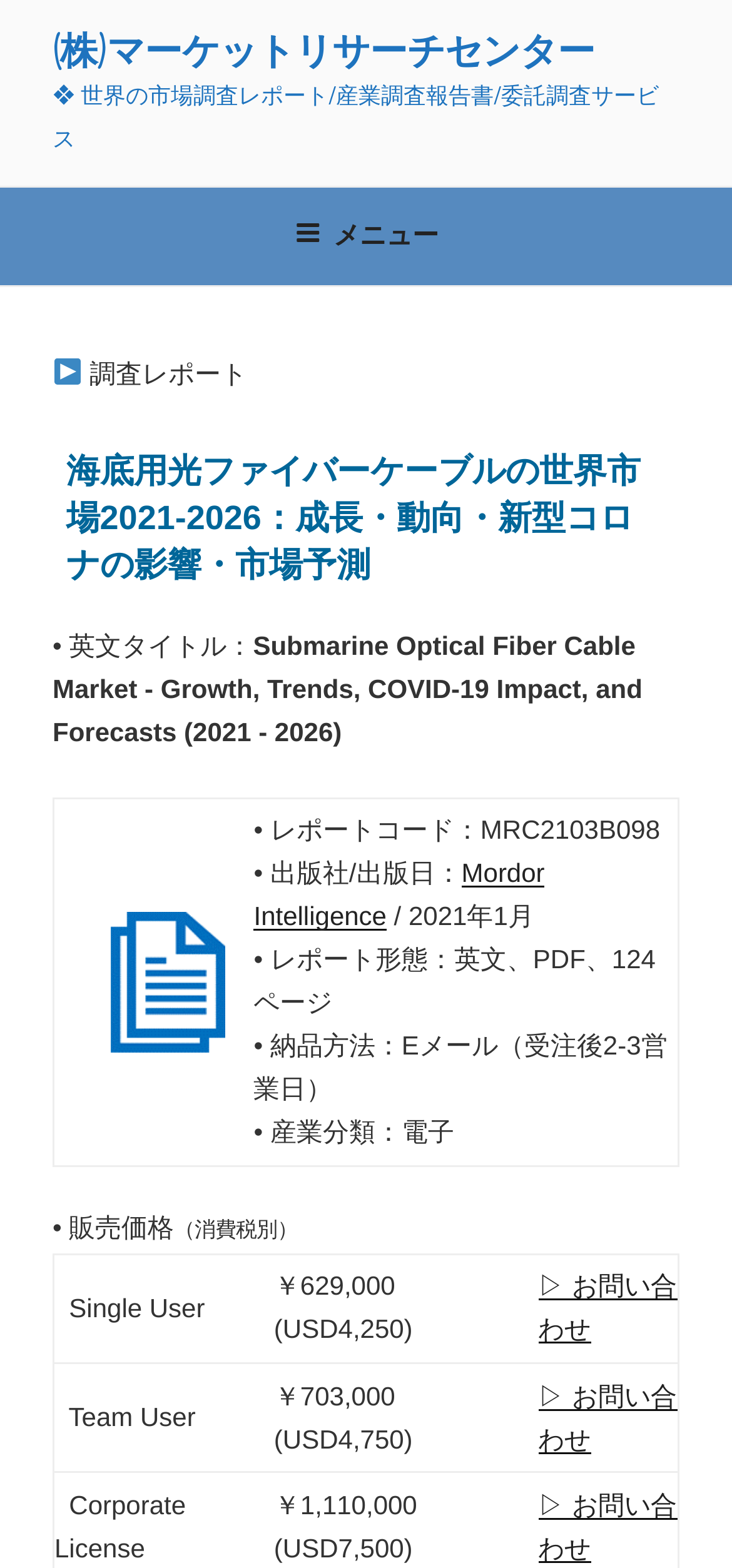Determine the bounding box for the described UI element: "メニュー".

[0.365, 0.121, 0.635, 0.179]